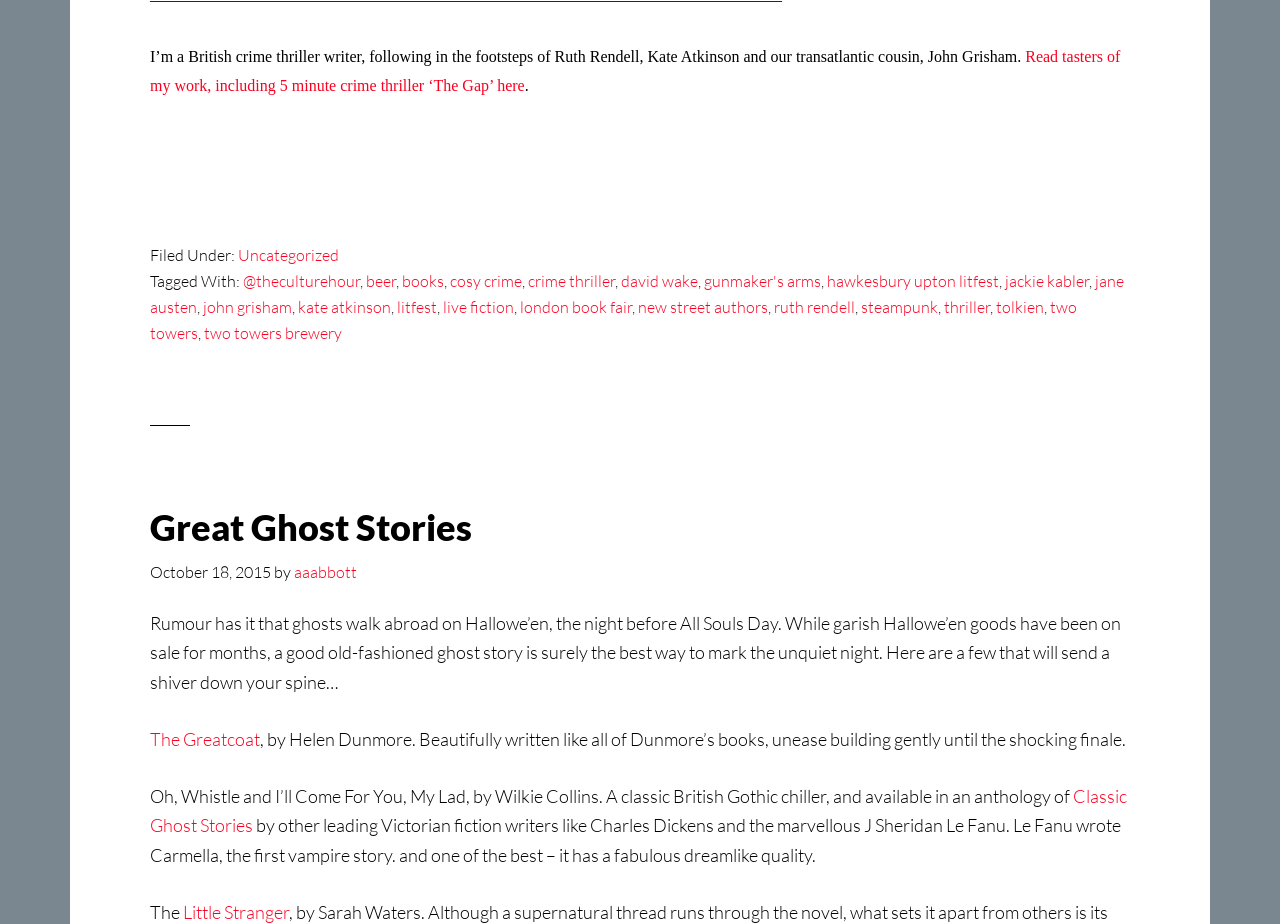Identify the bounding box coordinates of the region I need to click to complete this instruction: "Check out the author's work tagged with crime thriller".

[0.412, 0.293, 0.48, 0.315]